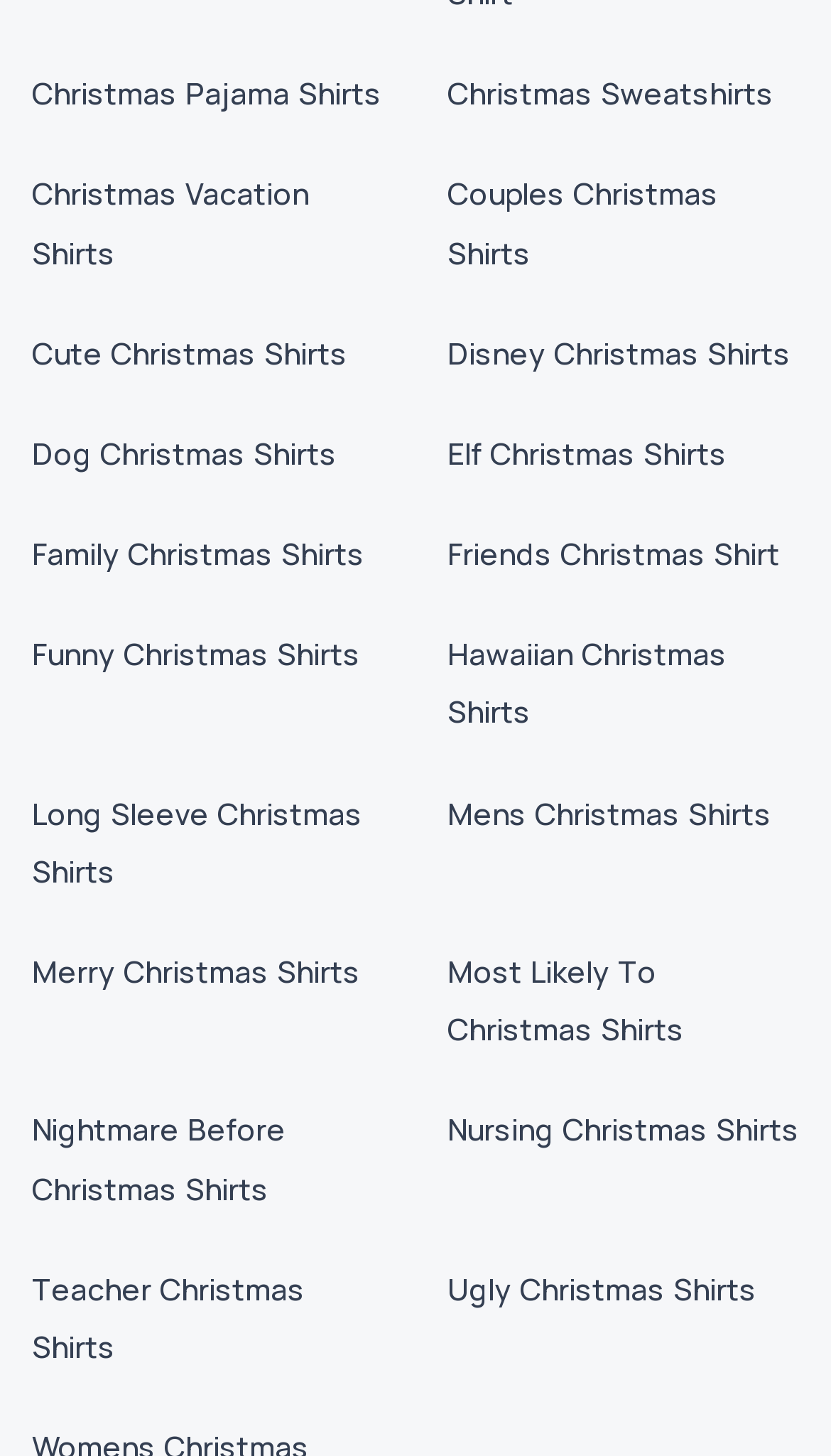Please identify the bounding box coordinates of the region to click in order to complete the given instruction: "Browse Christmas Pajama Shirts". The coordinates should be four float numbers between 0 and 1, i.e., [left, top, right, bottom].

[0.038, 0.05, 0.459, 0.078]